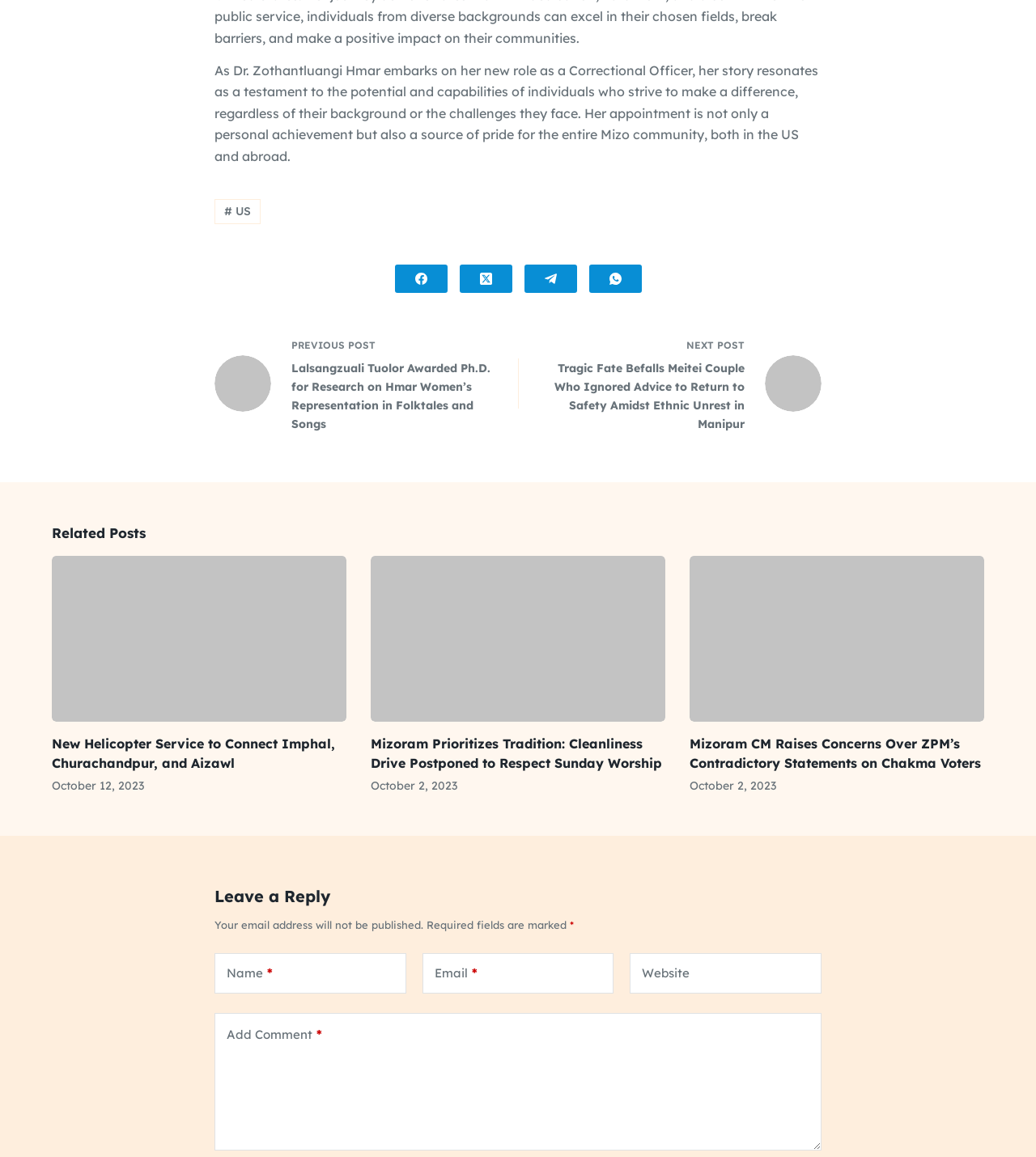Respond to the question below with a single word or phrase:
What is the title of the first related post?

New Helicopter Service to Connect Imphal, Churachandpur, and Aizawl